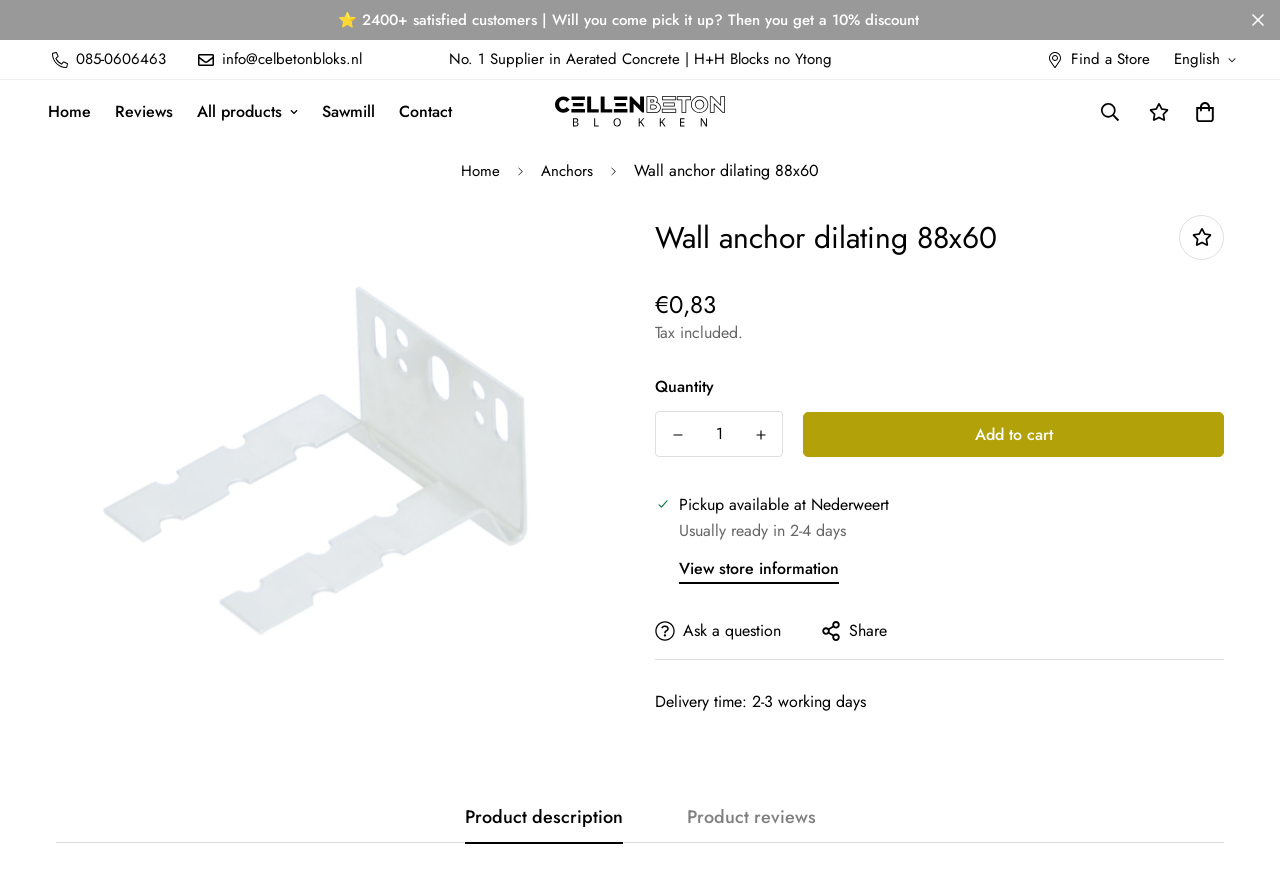What is the price of the wall anchor?
Answer the question with as much detail as you can, using the image as a reference.

The price of the wall anchor can be found in the product information section, where it is stated as 'Regular price' followed by the amount '€0,83'.